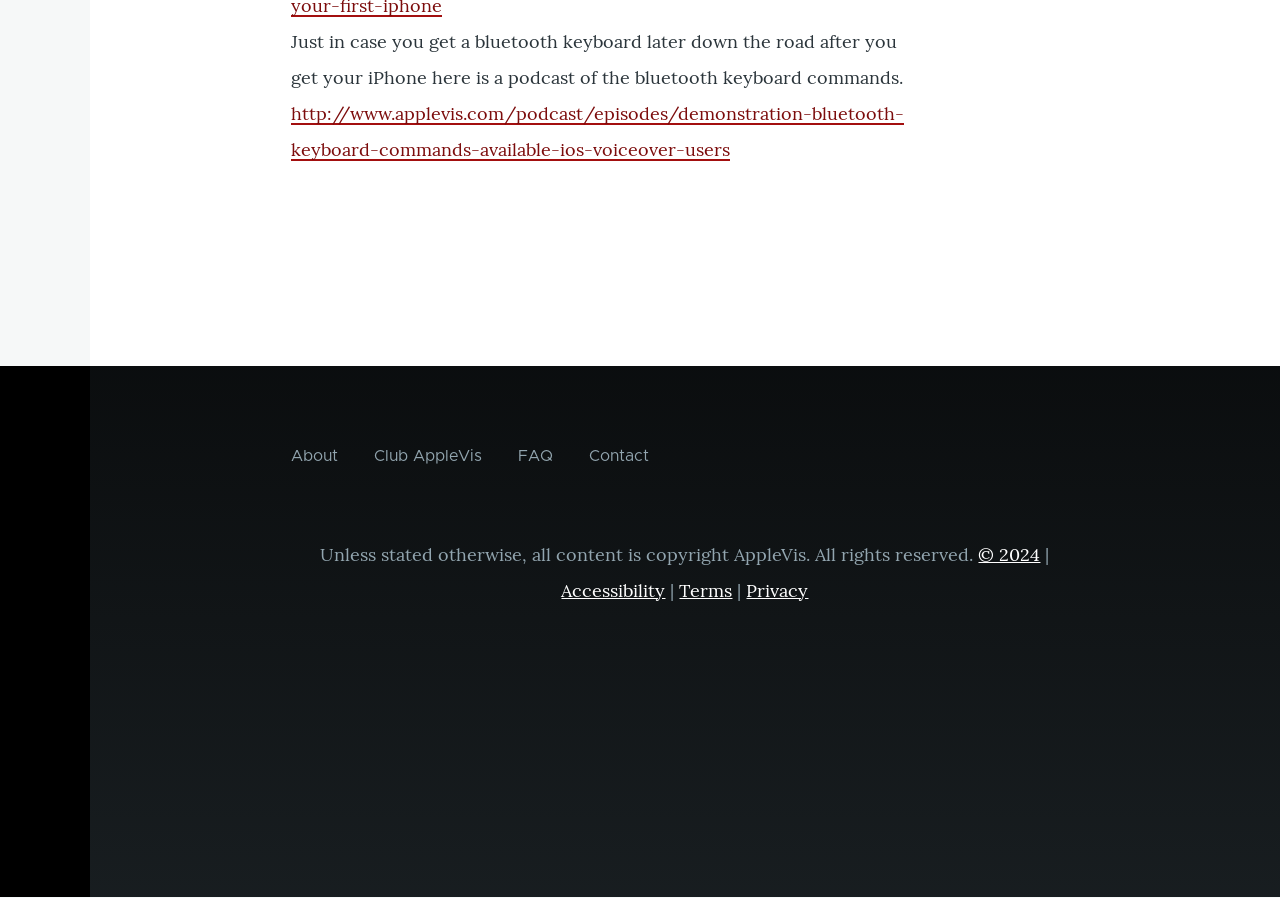Please find the bounding box coordinates of the clickable region needed to complete the following instruction: "Visit the Terms page". The bounding box coordinates must consist of four float numbers between 0 and 1, i.e., [left, top, right, bottom].

[0.531, 0.645, 0.572, 0.67]